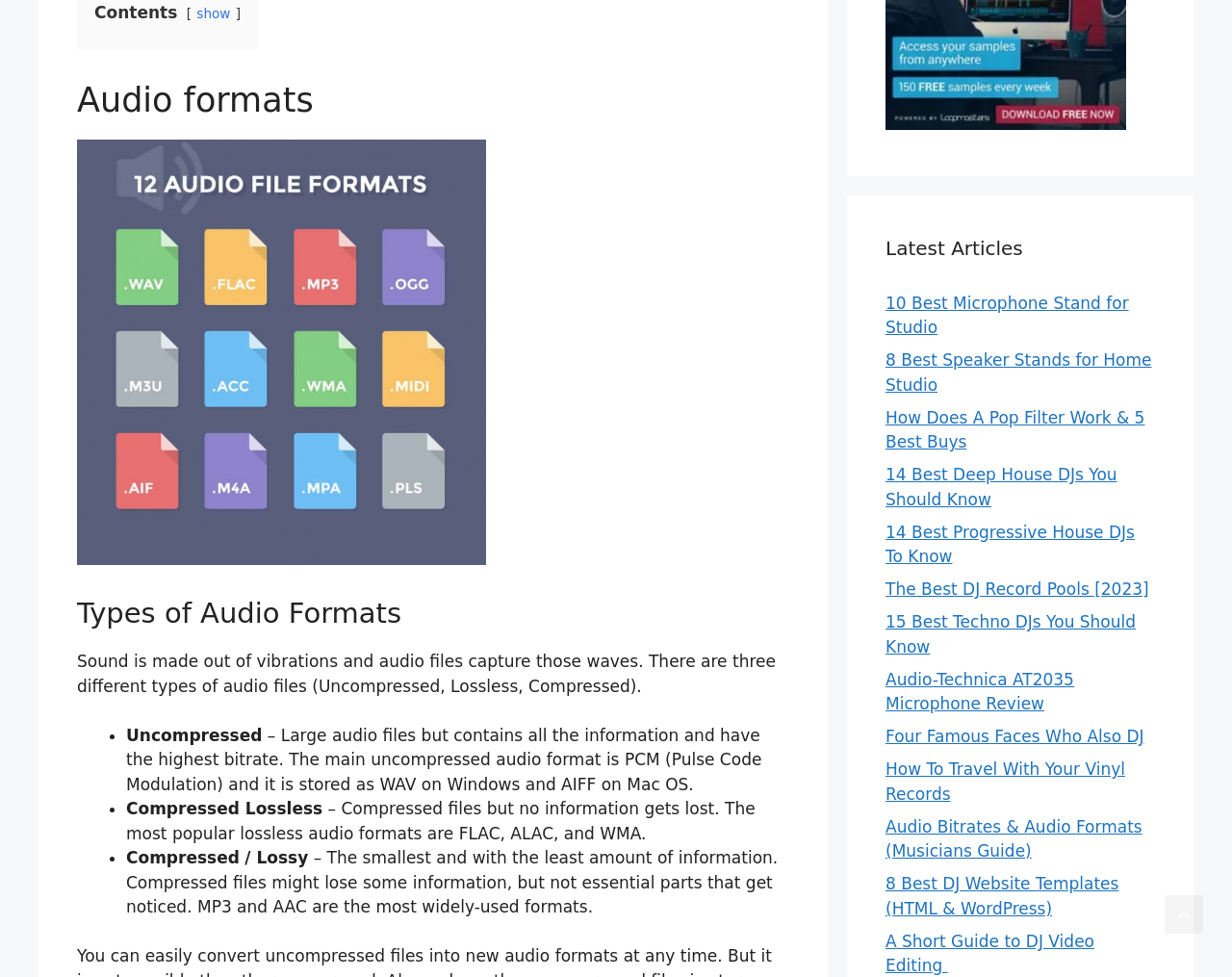What is the purpose of PCM?
Based on the image, answer the question with as much detail as possible.

According to the webpage, PCM (Pulse Code Modulation) is an uncompressed audio format that contains all the information and has the highest bitrate, making it a high-quality audio format.